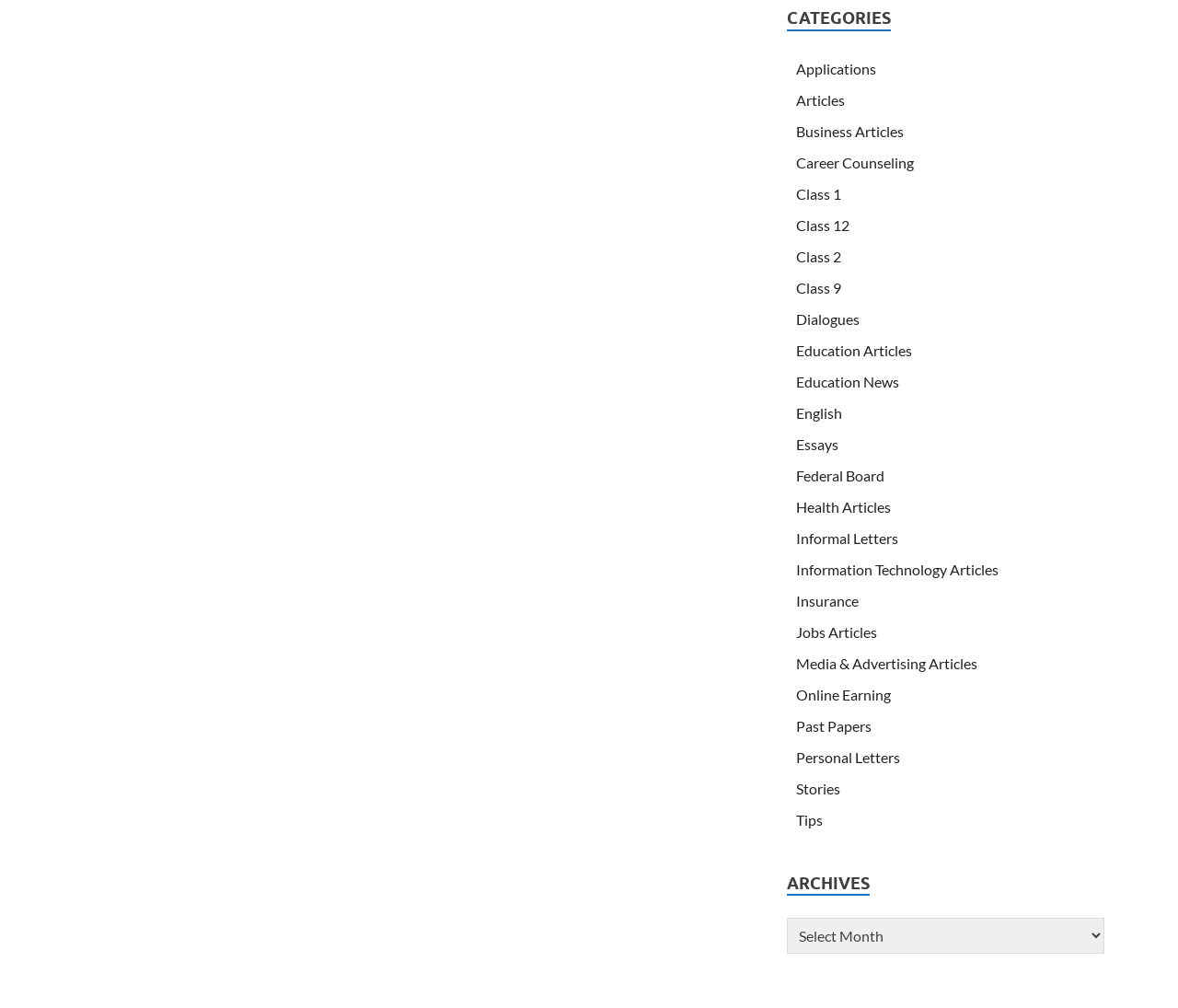How many links are there under the 'CATEGORIES' heading?
Please provide an in-depth and detailed response to the question.

There are 26 links listed under the 'CATEGORIES' heading, which can be determined by counting the number of link elements with y1 coordinates between 0.059 and 0.804.